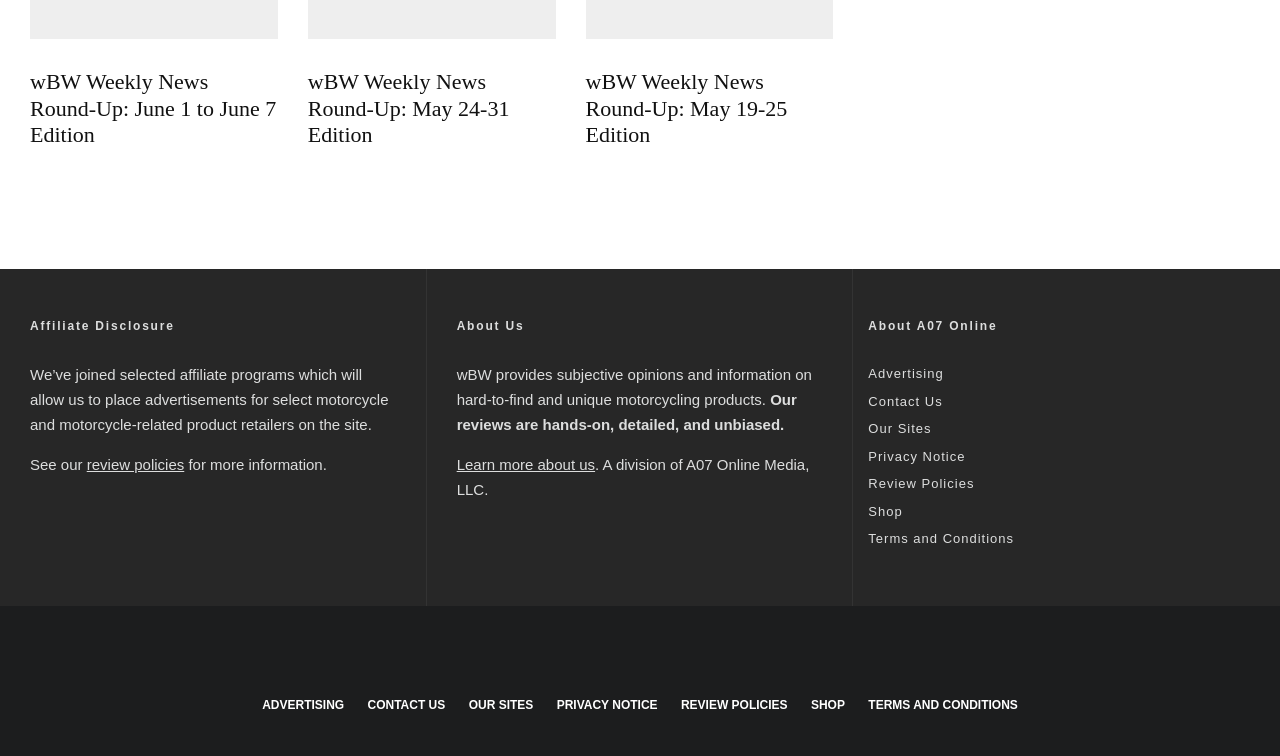What is the name of the company that owns wBW?
Please provide a comprehensive answer based on the contents of the image.

I read the text under the 'About Us' section, which states that wBW is a division of A07 Online Media, LLC.